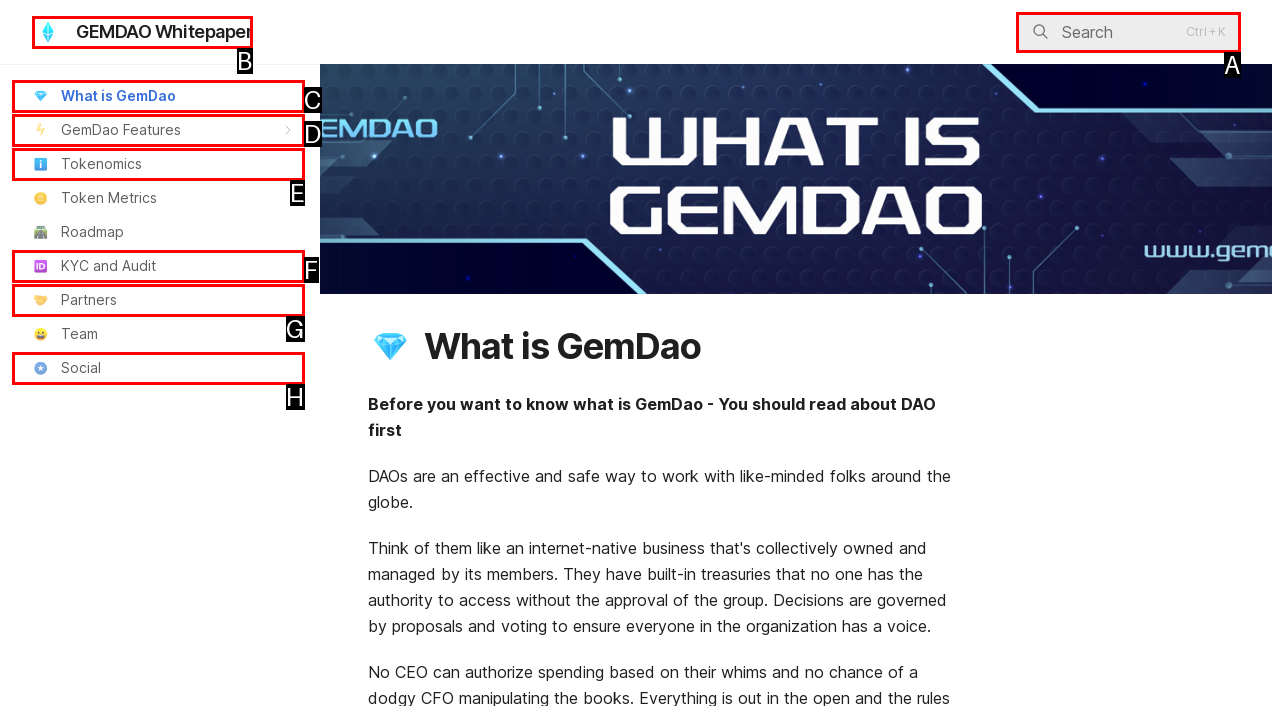Given the description: 🆔KYC and Audit, pick the option that matches best and answer with the corresponding letter directly.

F